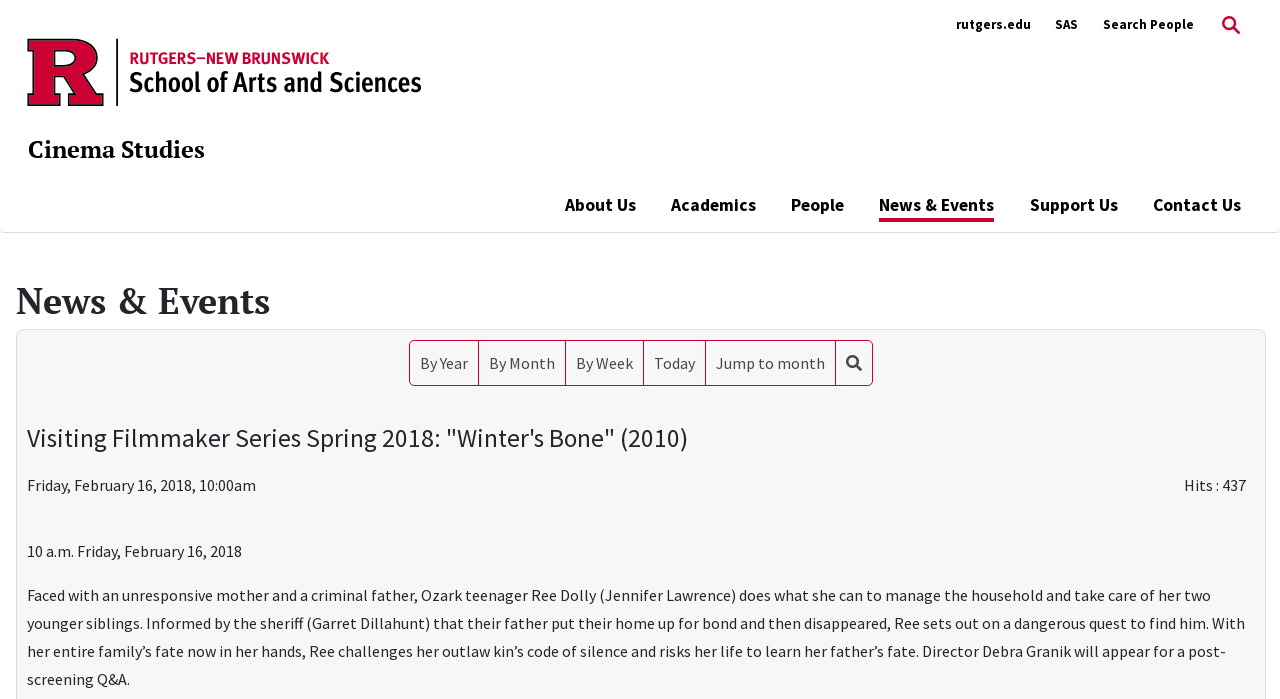Create a detailed summary of the webpage's content and design.

The webpage is about the Cinema Studies program at Rutgers, The State University of New Jersey. At the top left corner, there is a link to the RU Logo 2024, accompanied by an image of the logo. Next to it, there is a link to Cinema Studies. On the top right corner, there are several links, including rutgers.edu, SAS, Search People, and Search Content, with a small image of a magnifying glass next to the Search Content link.

Below these links, there is a navigation menu with buttons and links to various sections, including About Us, Academics, People, News & Events, Support Us, and Contact Us. The News & Events section is highlighted, with a heading at the top of the page.

In the main content area, there is a description of the Visiting Filmmaker Series Spring 2018, featuring the movie "Winter's Bone" (2010). The event details, including the date, time, and location, are listed. There is also a brief summary of the movie's plot, which revolves around a teenager named Ree Dolly who takes care of her family in the Ozarks. The director, Debra Granik, will appear for a post-screening Q&A.

At the bottom of the page, there are links to view news and events by year, month, week, or today, as well as a link to jump to a specific month. There is also a small icon and a text "Hits: 437" at the bottom right corner.